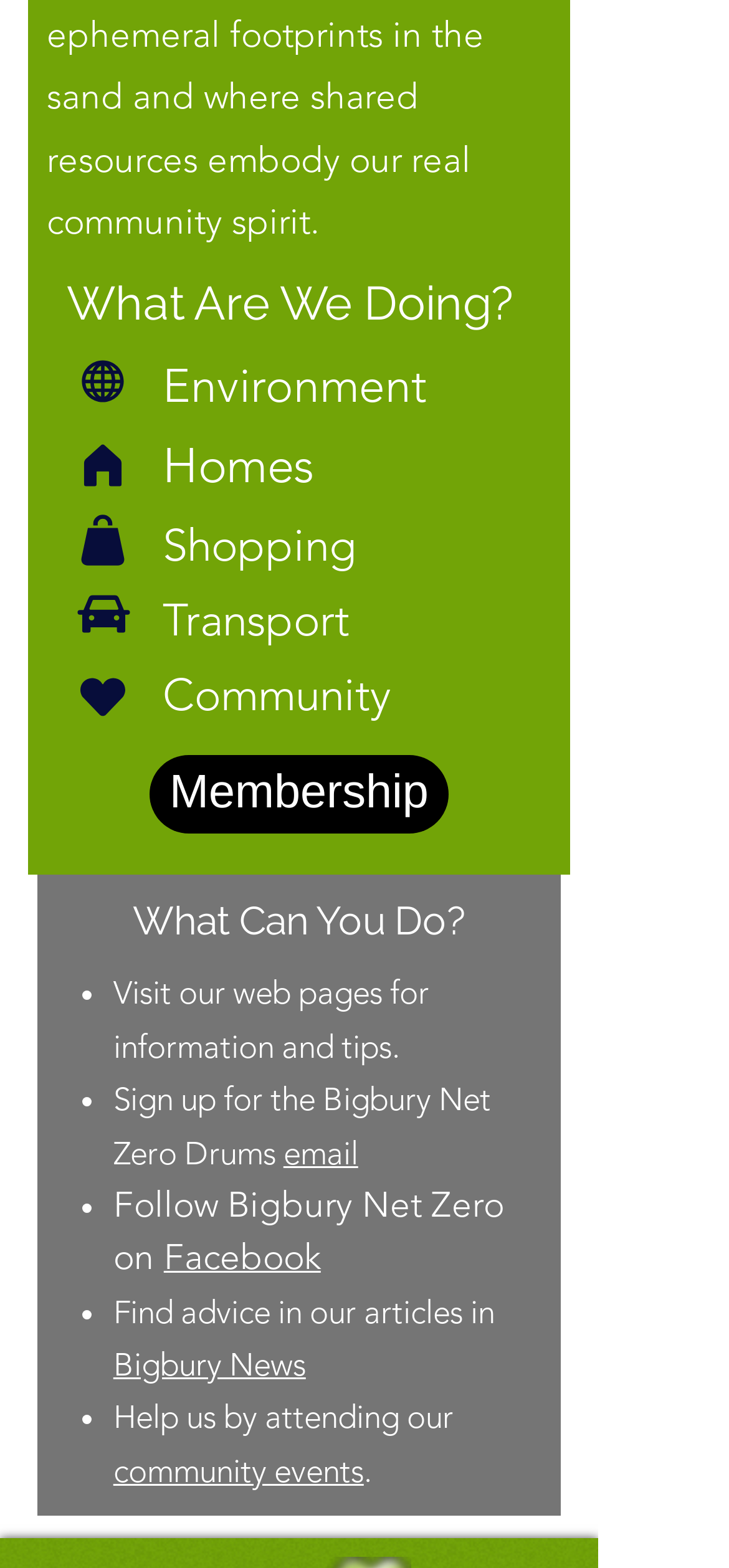Determine the bounding box coordinates for the area that should be clicked to carry out the following instruction: "Visit the Membership page".

[0.205, 0.481, 0.615, 0.531]